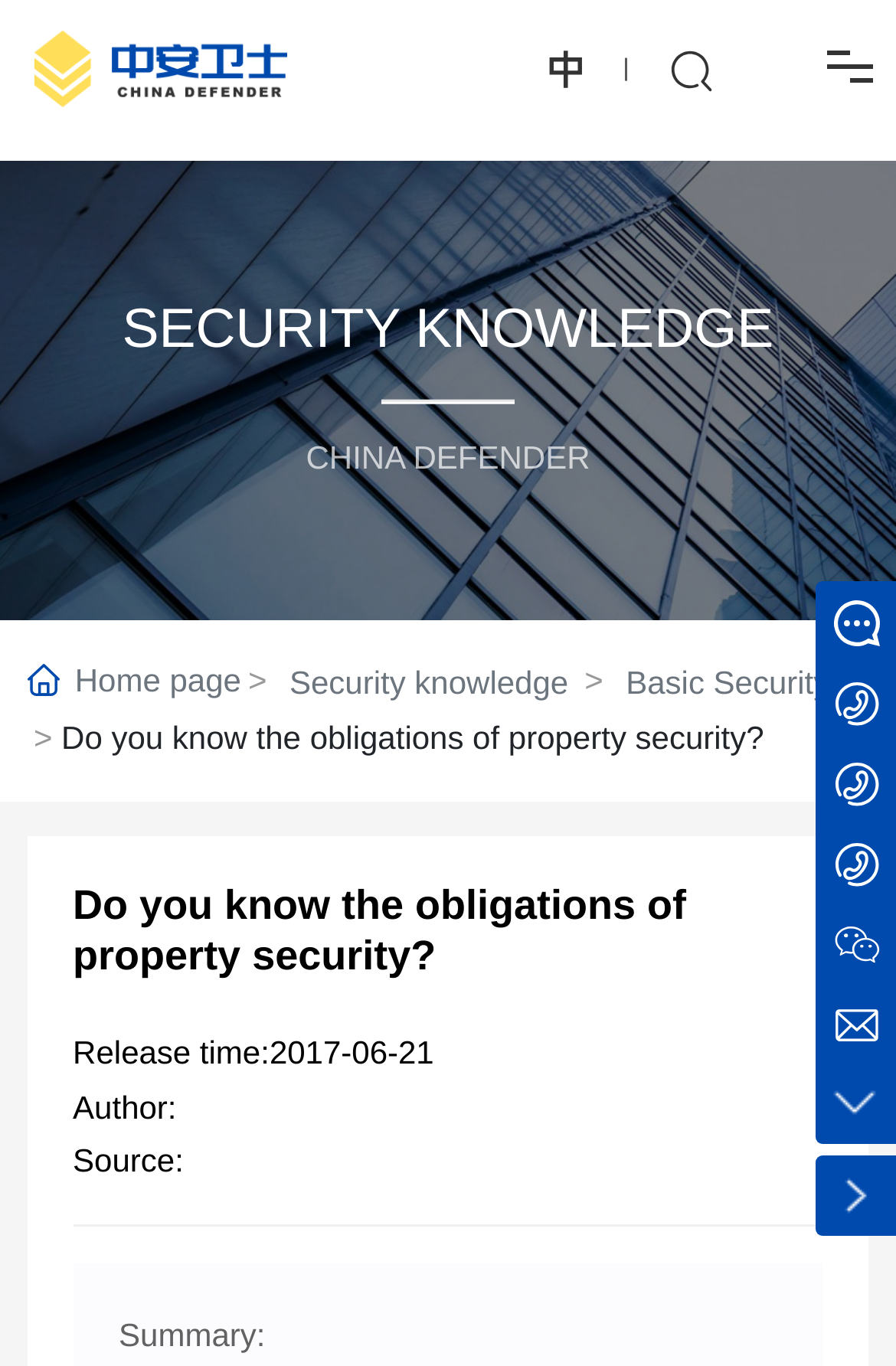What is the release time of the article?
Based on the screenshot, give a detailed explanation to answer the question.

The release time of the article can be found in the static text element 'Release time: 2017-06-21' located at the bottom of the webpage.